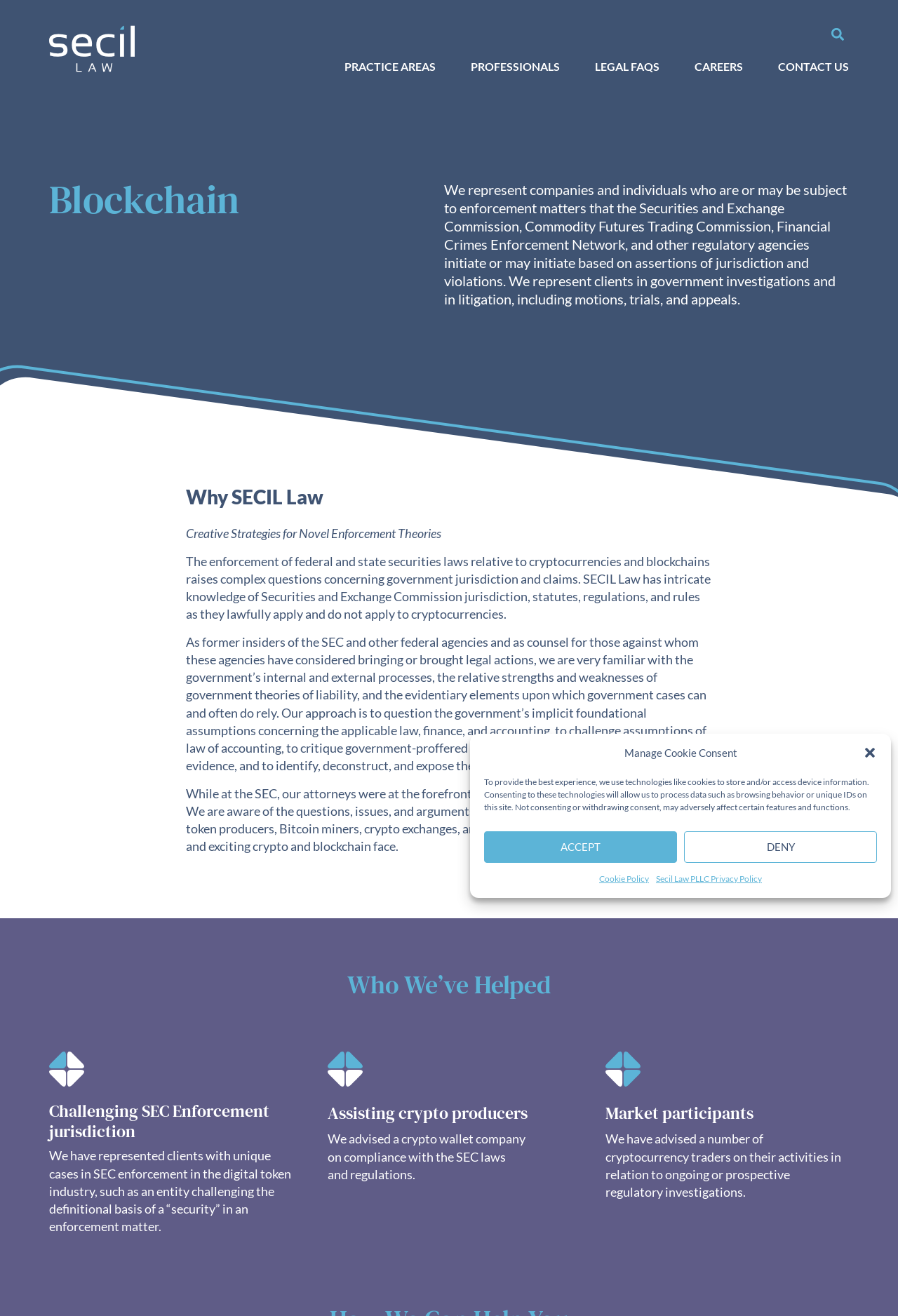Identify the bounding box coordinates for the region to click in order to carry out this instruction: "Search for something". Provide the coordinates using four float numbers between 0 and 1, formatted as [left, top, right, bottom].

[0.92, 0.017, 0.945, 0.035]